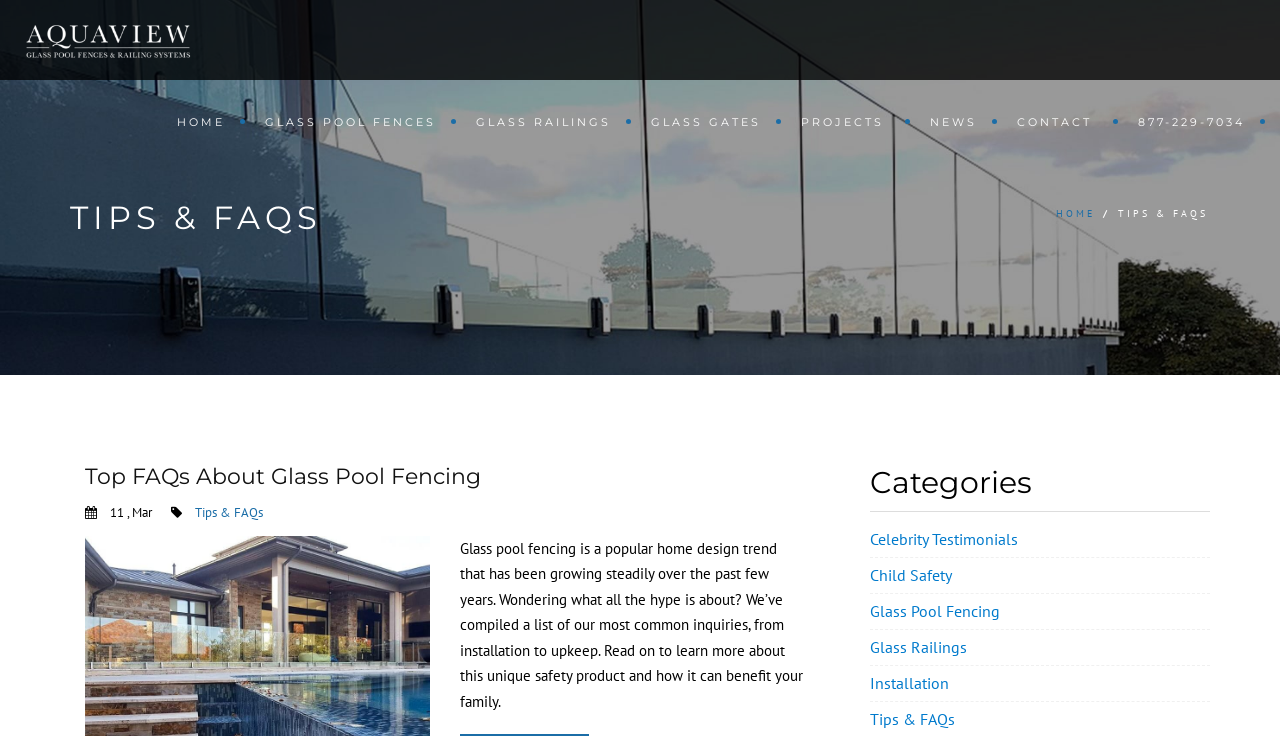What is the phone number provided on this webpage?
Answer the question with a detailed explanation, including all necessary information.

The phone number is displayed as a link on the top navigation bar, which can be easily found by looking at the links with the bounding box coordinates [0.873, 0.109, 0.988, 0.22].